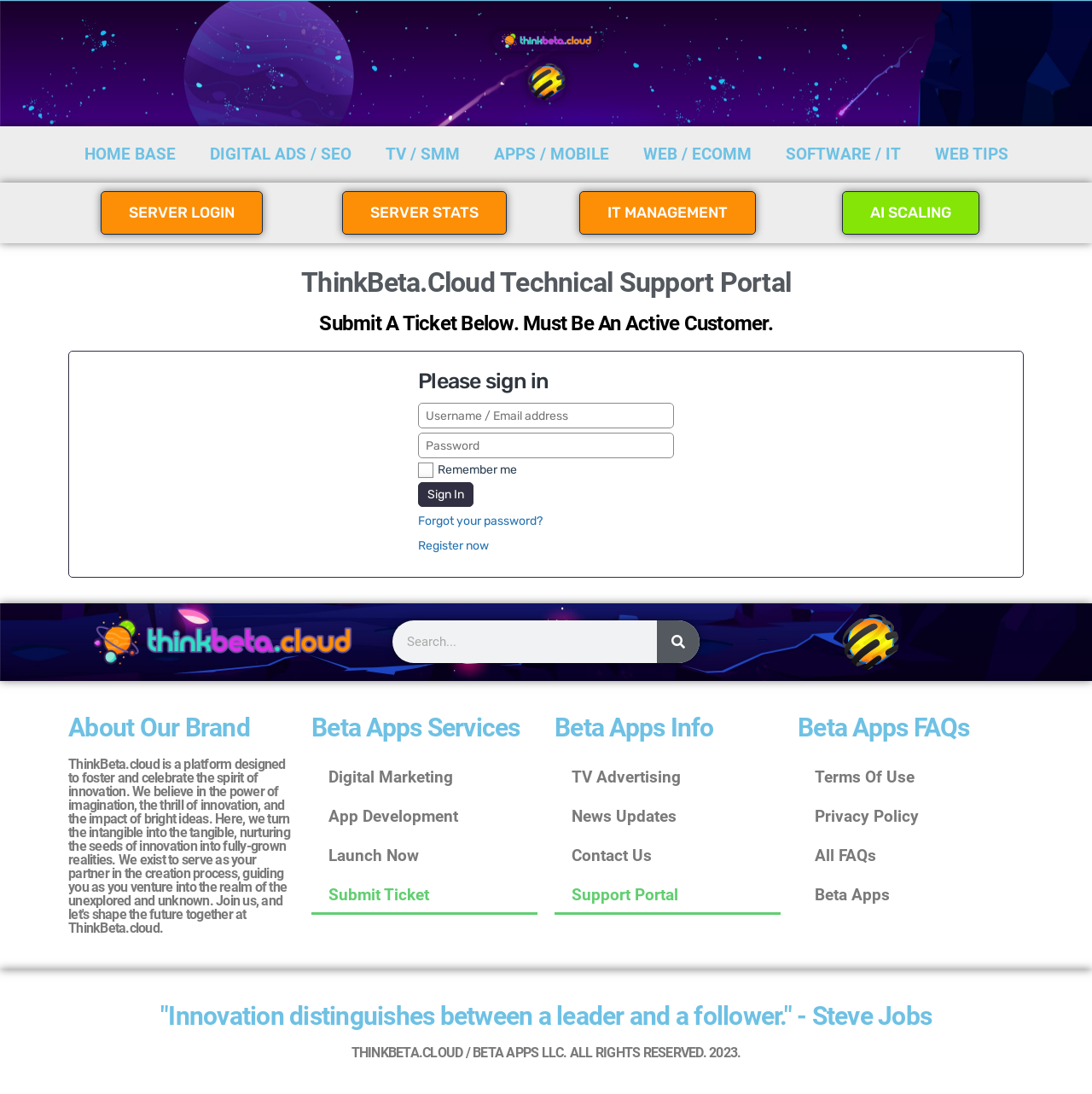Create a detailed narrative describing the layout and content of the webpage.

The webpage is a technical support portal for ThinkBeta.Cloud, a digital solutions company. At the top left corner, there is a Think Beta logo, and next to it, there are several links to different sections of the website, including HOME BASE, DIGITAL ADS / SEO, TV / SMM, APPS / MOBILE, WEB / ECOMM, SOFTWARE / IT, and WEB TIPS. Below these links, there are more links to SERVER LOGIN, SERVER STATS, IT MANAGEMENT, and AI SCALING.

The main content of the page is divided into two sections. On the left side, there is a heading that reads "ThinkBeta.Cloud Technical Support Portal" followed by a subheading that says "Submit A Ticket Below. Must Be An Active Customer." Below this, there is a login form with fields for username or email address, password, and a "Remember me" checkbox. There are also links to "Forgot your password?" and "Register now" below the login form.

On the right side of the page, there is a search bar with a search button next to it. Below the search bar, there is a Beta Apps logo. Further down, there are three sections with headings "About Our Brand", "Beta Apps Services", and "Beta Apps Info". The "About Our Brand" section has a paragraph of text that describes the company's mission and values. The "Beta Apps Services" section has links to Digital Marketing, App Development, Launch Now, and Submit Ticket. The "Beta Apps Info" section has links to TV Advertising, News Updates, Contact Us, and Support Portal.

At the bottom of the page, there are more links to Beta Apps FAQs, Terms Of Use, Privacy Policy, All FAQs, and Beta Apps. There is also a quote from Steve Jobs and a copyright notice at the very bottom of the page.